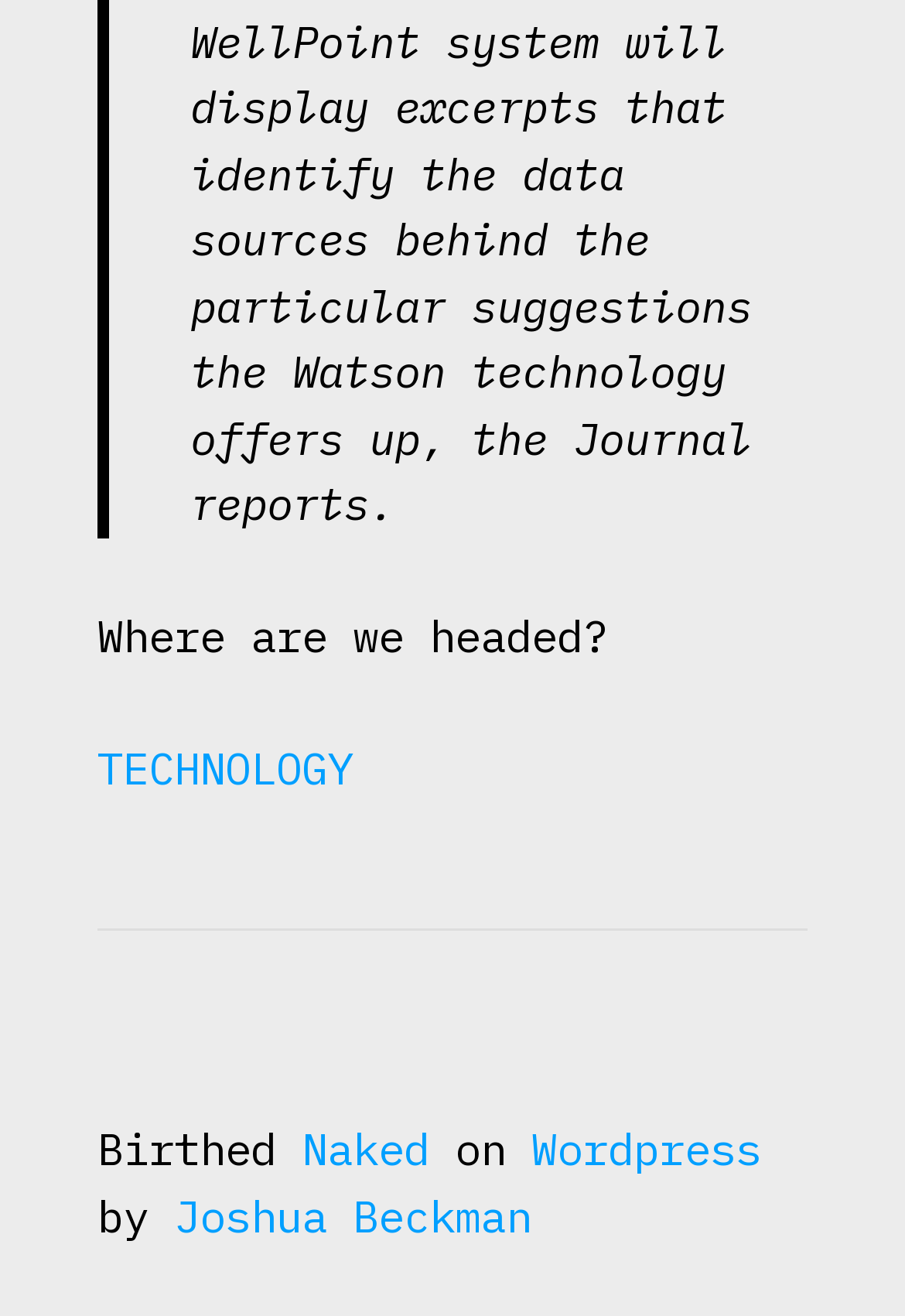Find the bounding box of the element with the following description: "Wordpress". The coordinates must be four float numbers between 0 and 1, formatted as [left, top, right, bottom].

[0.587, 0.852, 0.841, 0.894]